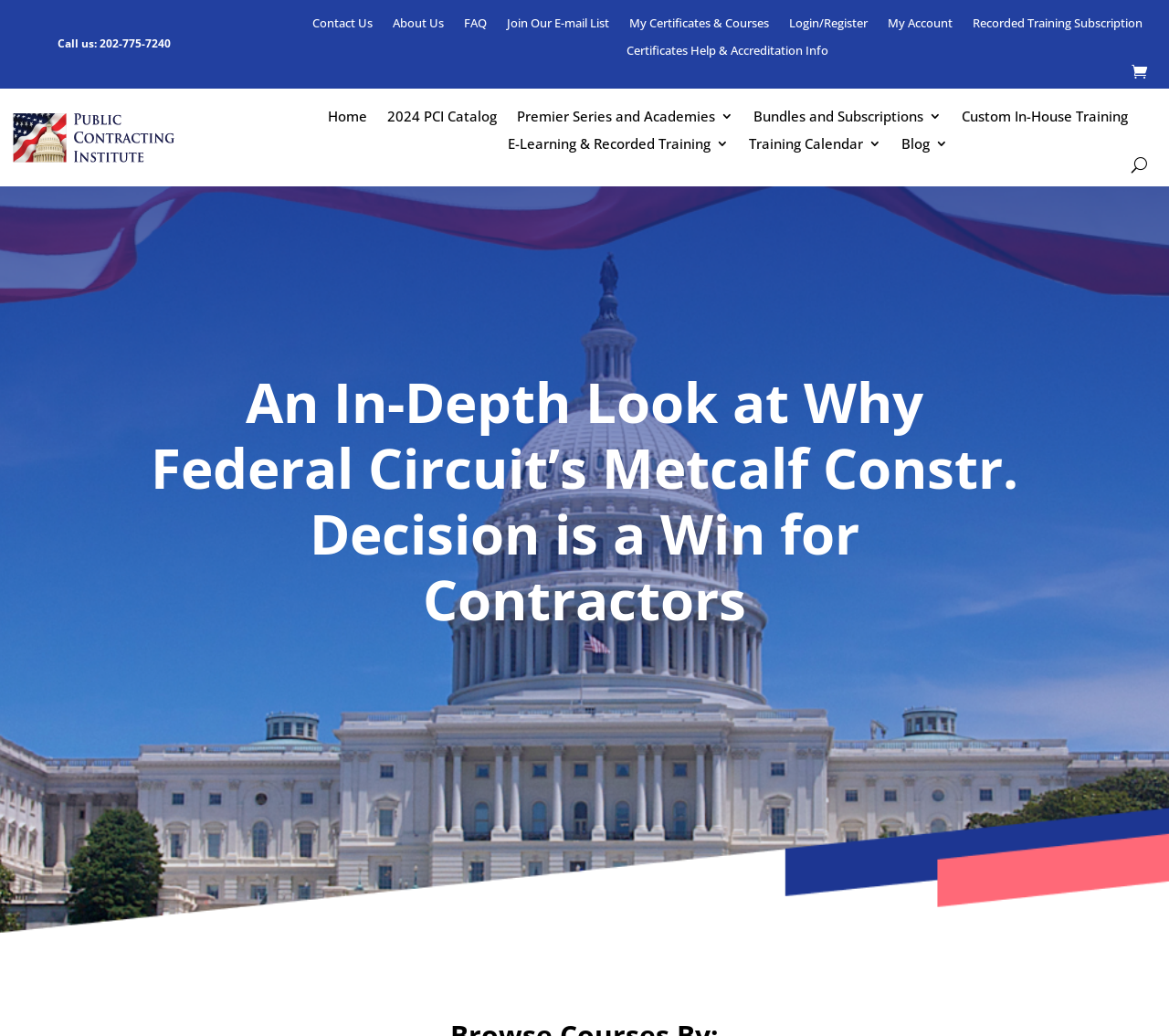Please answer the following query using a single word or phrase: 
What is the purpose of the button with the label 'U'?

Unknown